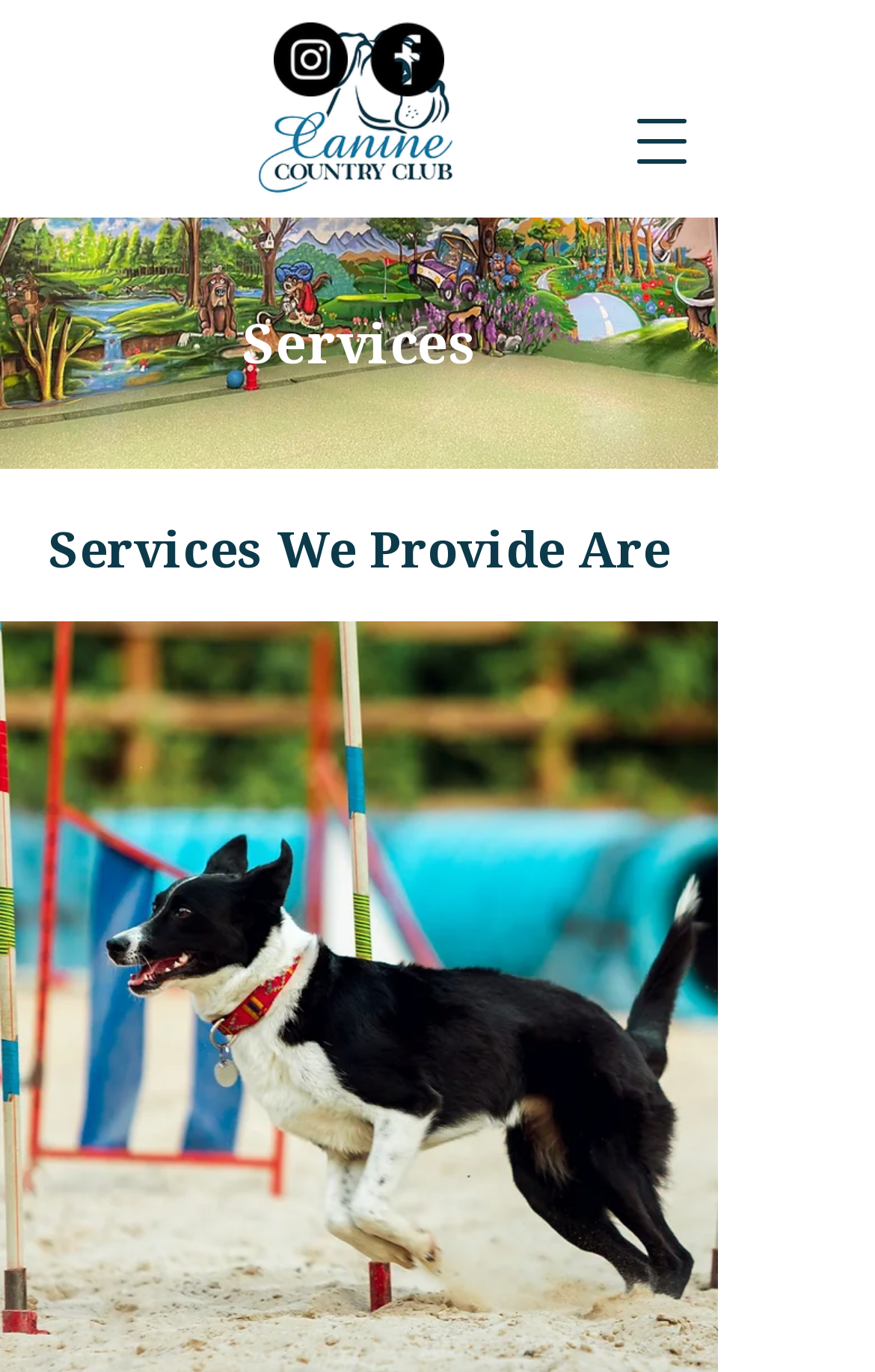Determine the bounding box coordinates of the UI element described below. Use the format (top-left x, top-left y, bottom-right x, bottom-right y) with floating point numbers between 0 and 1: aria-label="Instagram"

[0.313, 0.016, 0.397, 0.07]